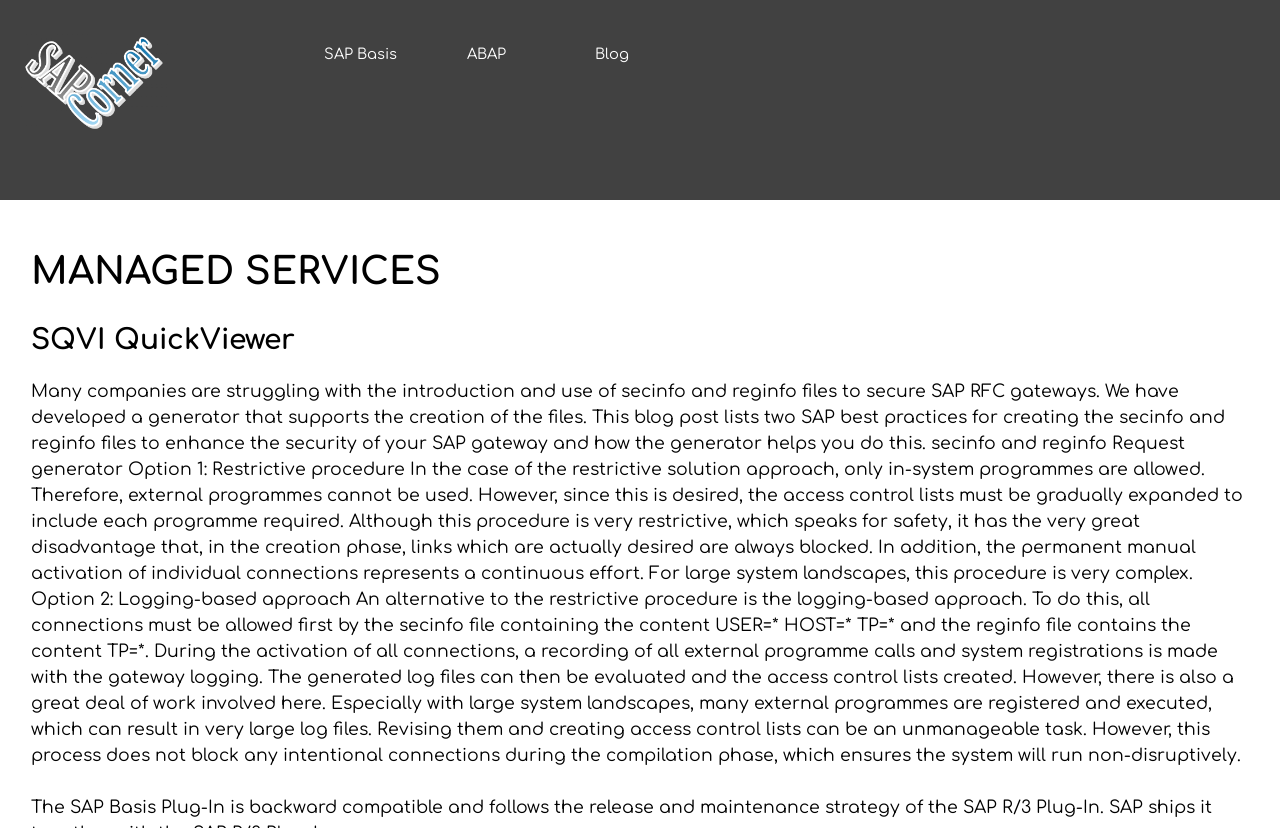Please provide a detailed answer to the question below based on the screenshot: 
What is the purpose of the secinfo and reginfo files?

According to the text on the webpage, the secinfo and reginfo files are used to secure SAP RFC gateways. The webpage explains that many companies struggle with the introduction and use of these files, and provides a solution to create them.